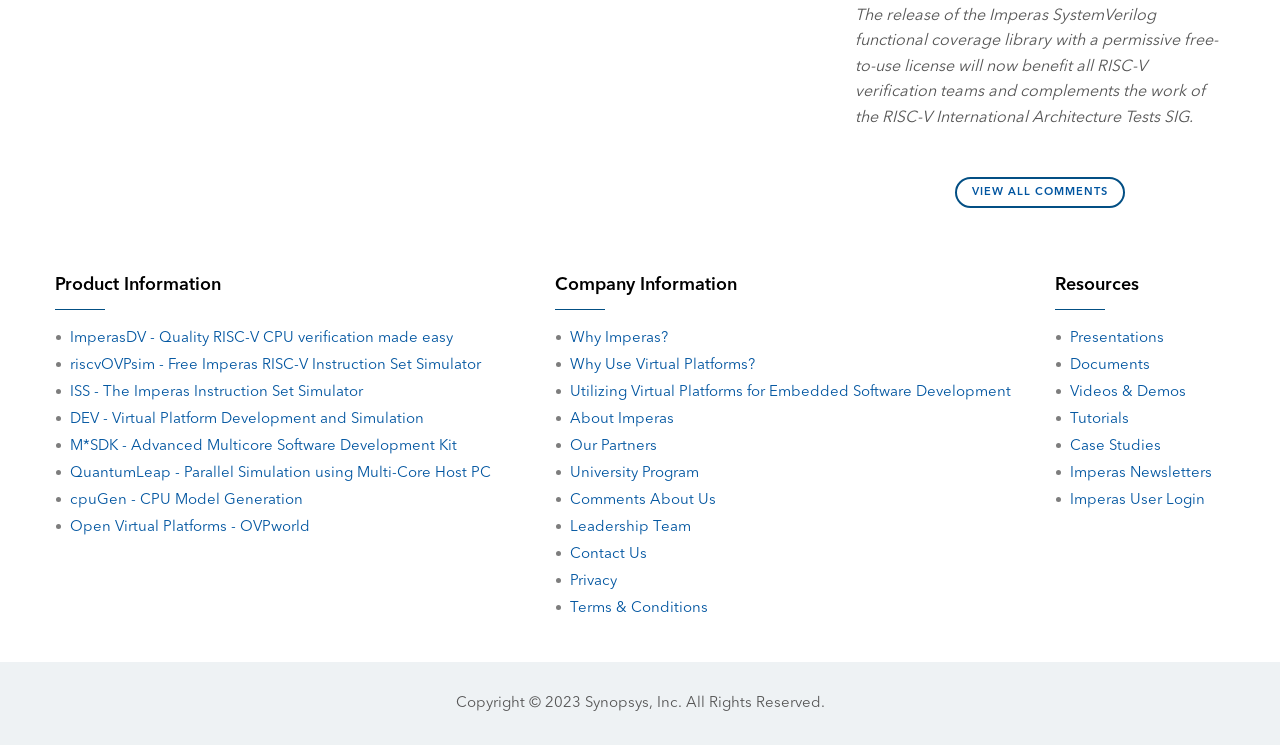Analyze the image and deliver a detailed answer to the question: What is the main topic of the webpage?

Based on the links and headings on the webpage, it appears to be related to RISC-V verification, with Imperas providing solutions and resources for RISC-V verification teams.